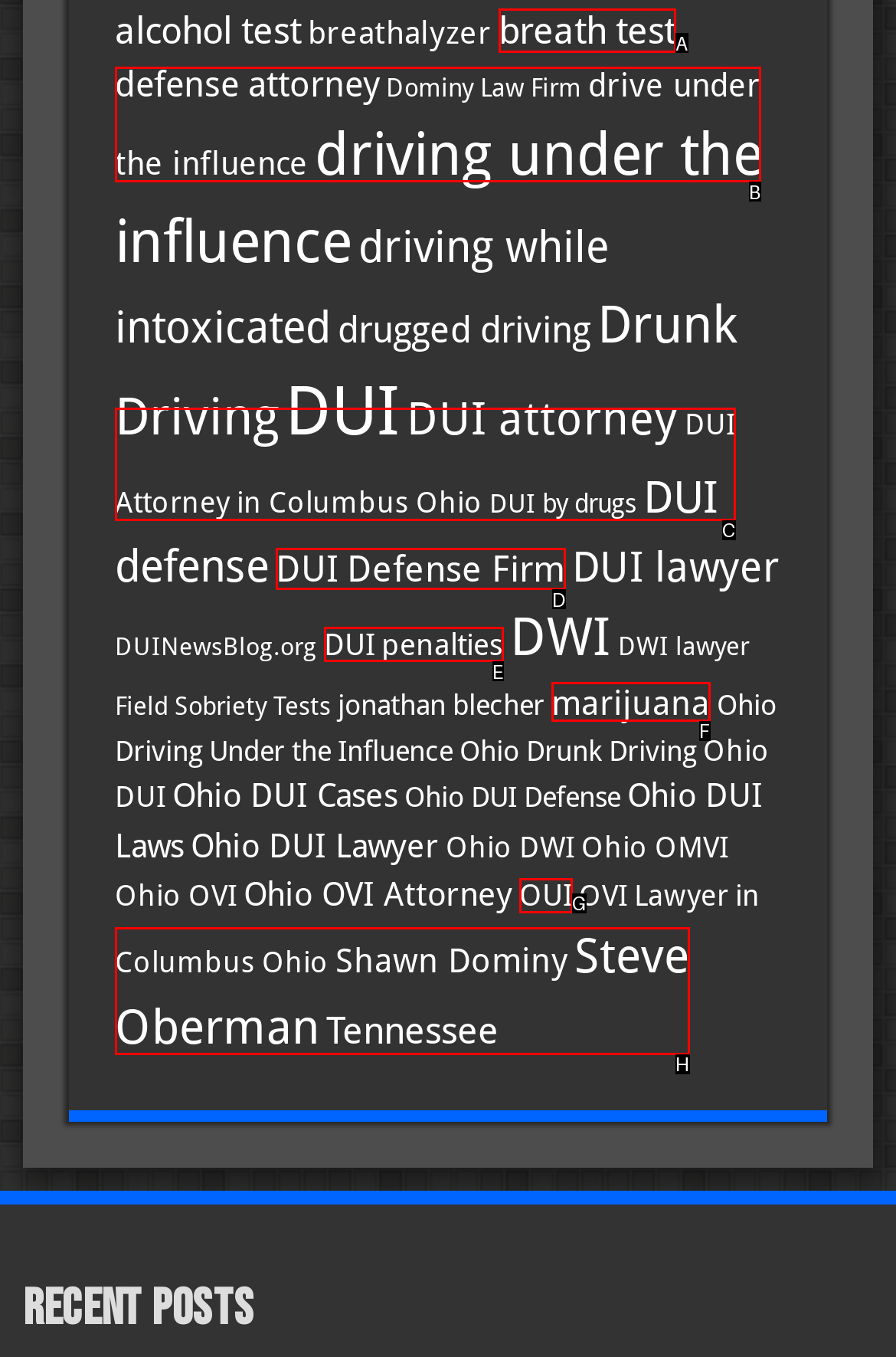Which HTML element matches the description: DUI Attorney in Columbus Ohio?
Reply with the letter of the correct choice.

C